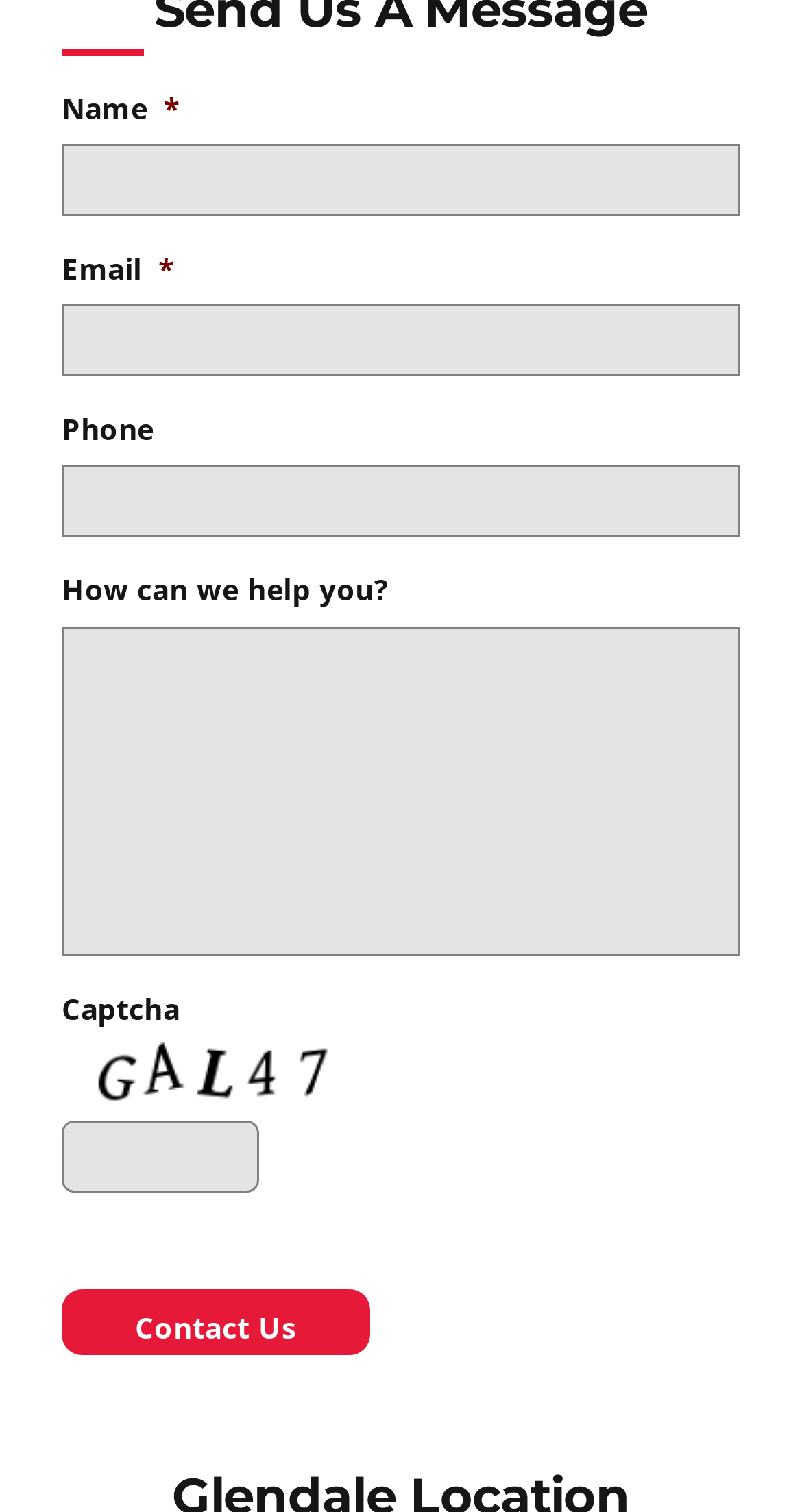What is the position of the captcha input field?
Relying on the image, give a concise answer in one word or a brief phrase.

Below the 'How can we help you?' field